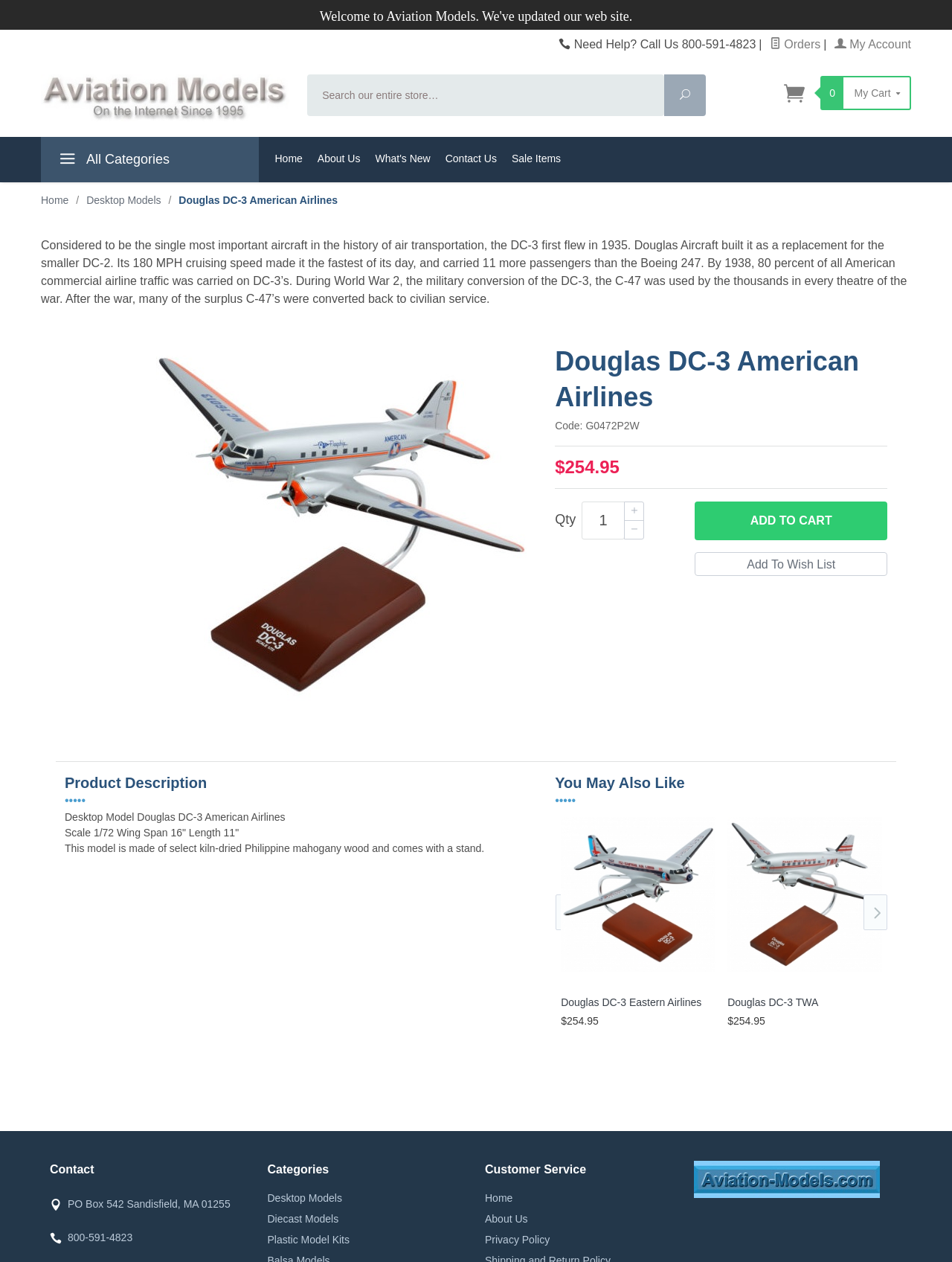Describe the webpage in detail, including text, images, and layout.

This webpage is about a product, specifically a Douglas DC-3 American Airlines model, on the Aviation Models website. At the top of the page, there is a navigation bar with links to "Need Help?", "My Orders", "My Account", and "Welcome" with an accompanying image. Below this, there is a search bar and a cart icon with the number of items in the cart.

The main content of the page is divided into sections. The first section displays the product name, "Douglas DC-3 American Airlines", and a brief description of the aircraft's history. Below this, there is an image of the model, followed by product details such as the code, price, and quantity.

The next section is titled "Product Description" and provides more information about the model, including its scale, wing span, and length. This is followed by a section titled "You May Also Like" which displays a list of similar products, each with an image, name, and price.

At the bottom of the page, there are three columns of links. The first column is titled "Contact" and provides contact information, including a mailing address and phone number. The second column is titled "Categories" and lists various categories of products, such as "Desktop Models" and "Diecast Models". The third column is titled "Customer Service" and provides links to pages such as "Home", "About Us", and "Privacy Policy". Finally, there is a link to the "Aviation Models" website at the very bottom of the page, accompanied by an image.